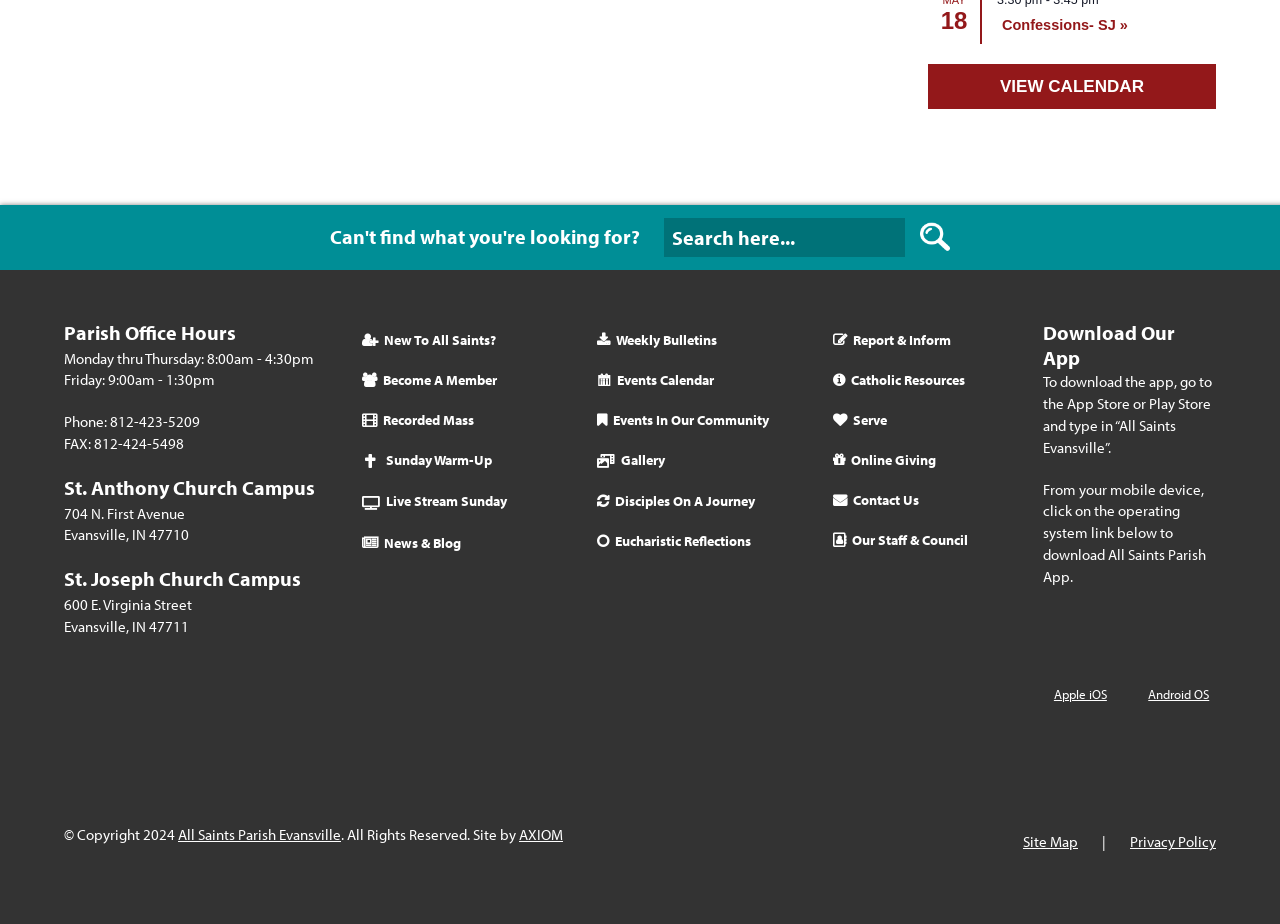Identify the bounding box of the HTML element described here: "Disciples on a Journey". Provide the coordinates as four float numbers between 0 and 1: [left, top, right, bottom].

[0.459, 0.521, 0.631, 0.564]